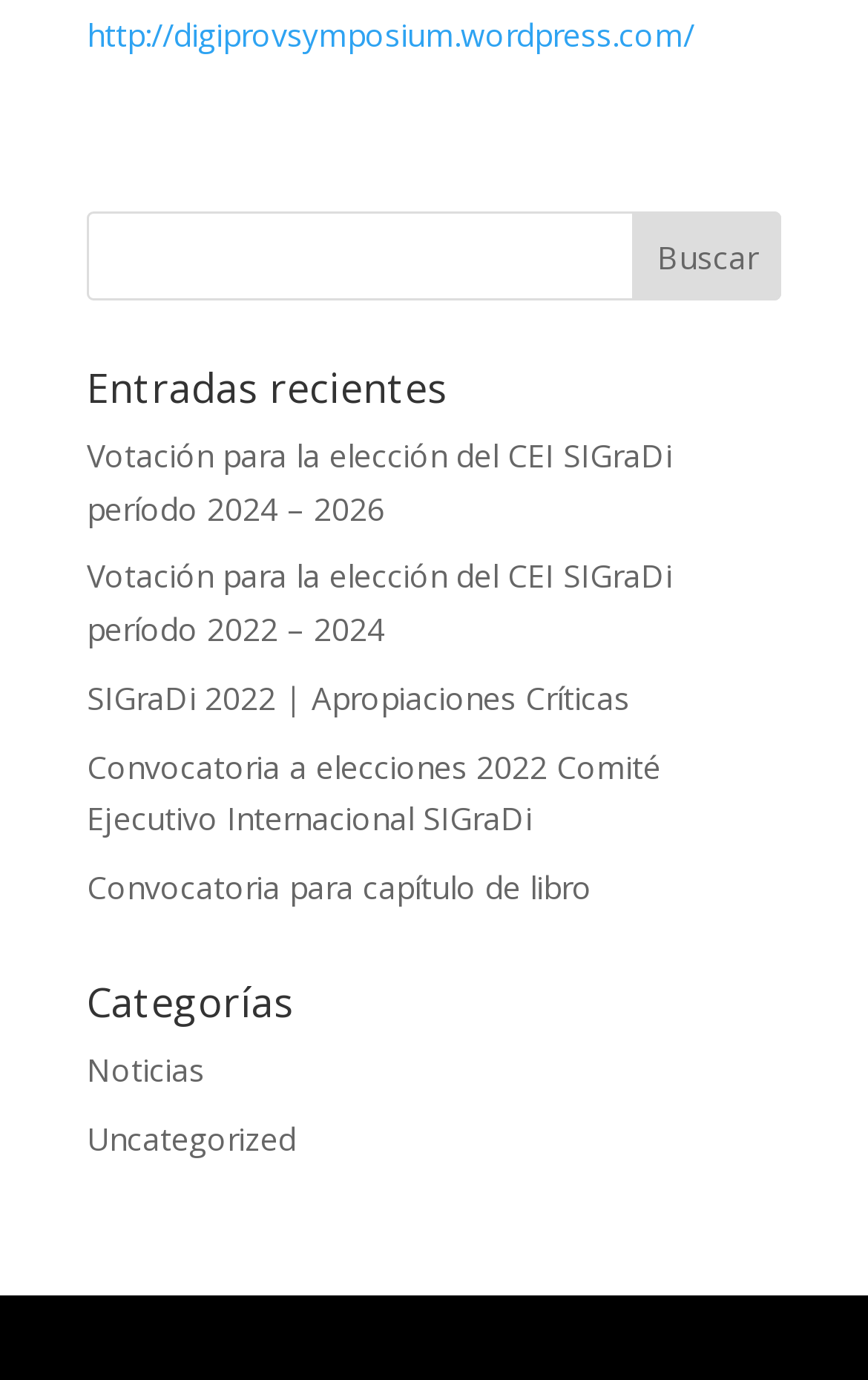Give the bounding box coordinates for this UI element: "value="Buscar"". The coordinates should be four float numbers between 0 and 1, arranged as [left, top, right, bottom].

[0.729, 0.153, 0.9, 0.217]